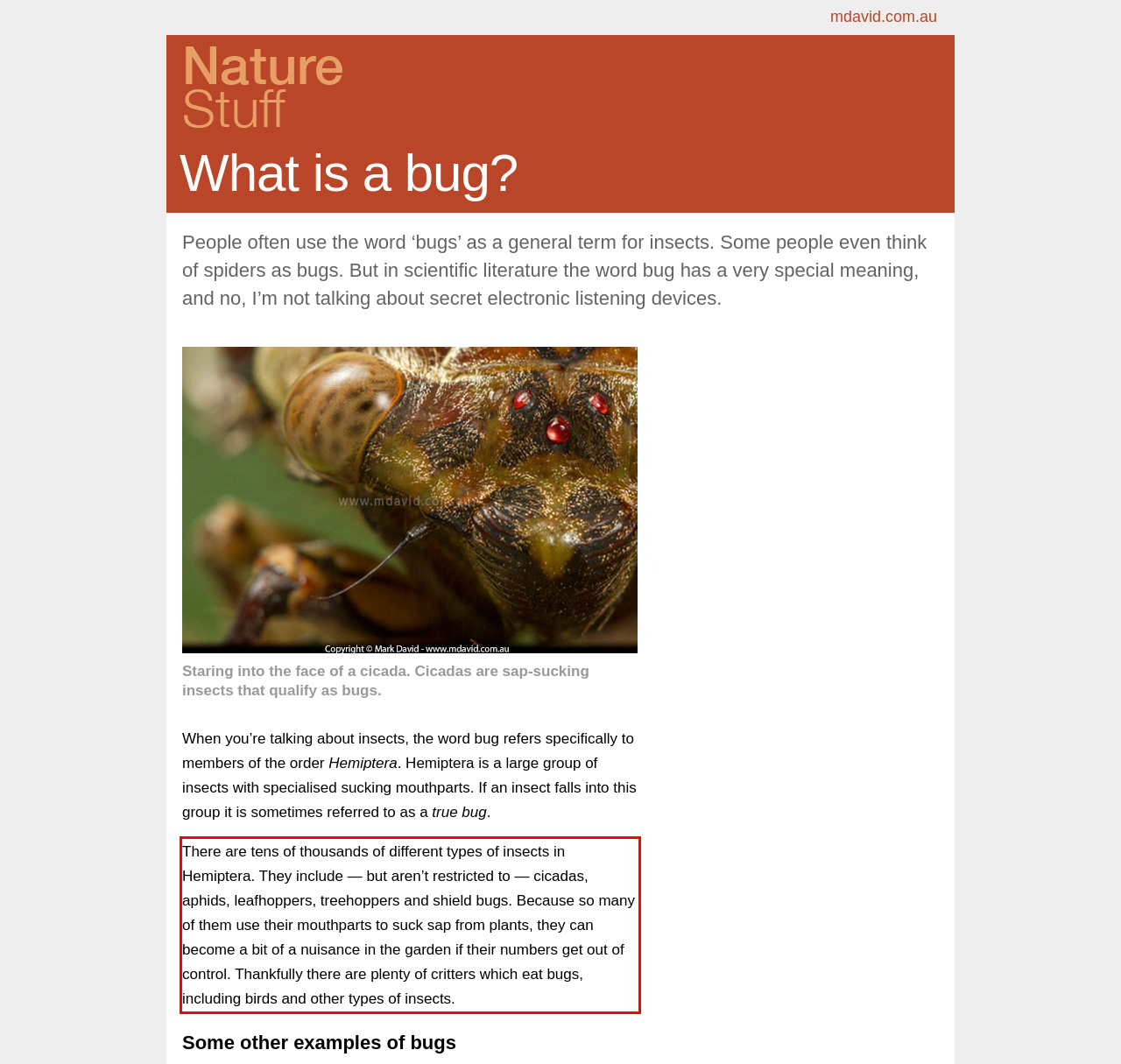You have a screenshot of a webpage where a UI element is enclosed in a red rectangle. Perform OCR to capture the text inside this red rectangle.

There are tens of thousands of different types of insects in Hemiptera. They include — but aren’t restricted to — cicadas, aphids, leafhoppers, treehoppers and shield bugs. Because so many of them use their mouthparts to suck sap from plants, they can become a bit of a nuisance in the garden if their numbers get out of control. Thankfully there are plenty of critters which eat bugs, including birds and other types of insects.